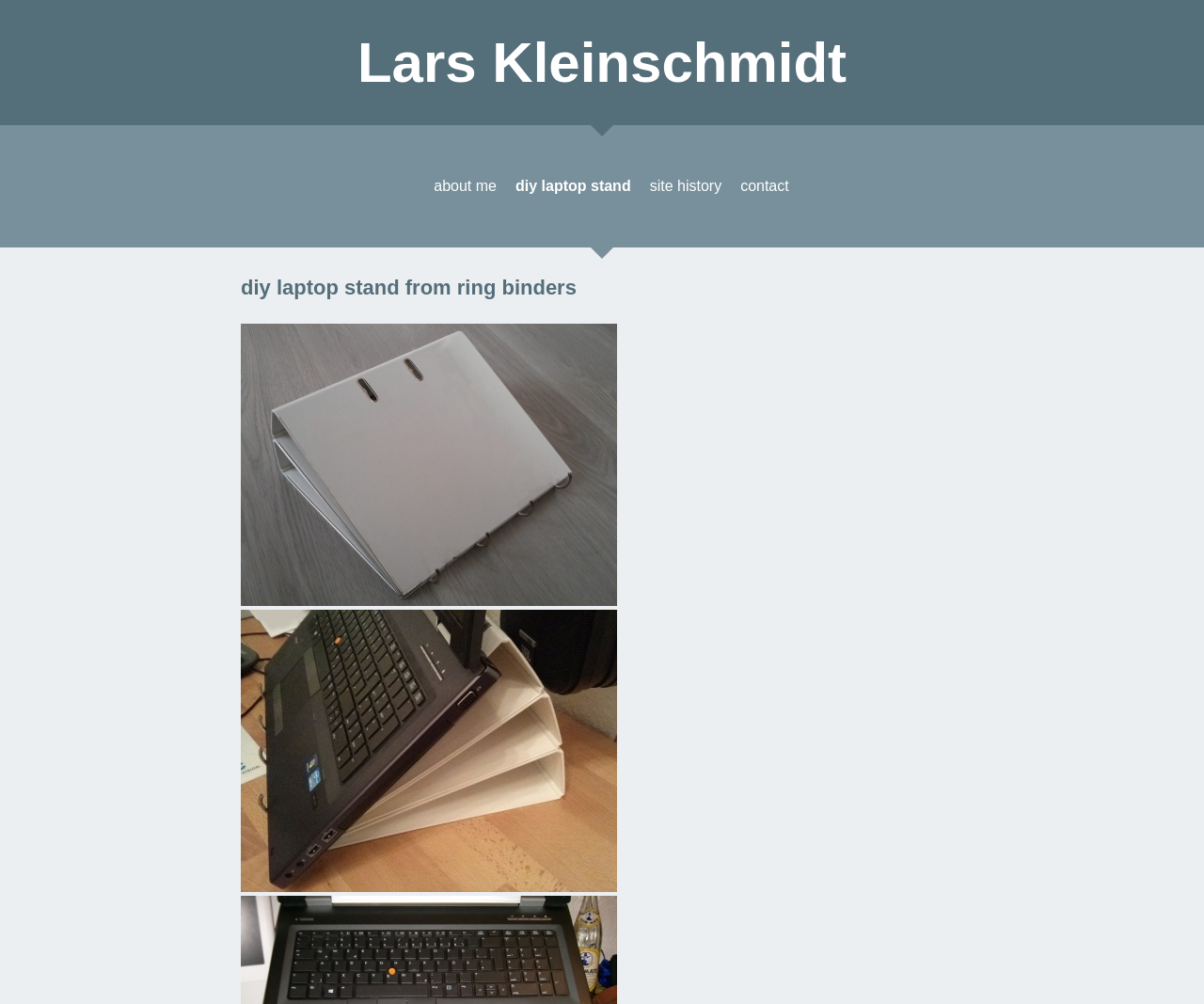What is the author's name?
Please answer the question with a detailed and comprehensive explanation.

I found the author's name 'Lars Kleinschmidt' in the heading element at the top of the webpage.